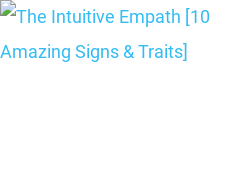Use a single word or phrase to answer the question: What is the purpose of the image?

Visual representation